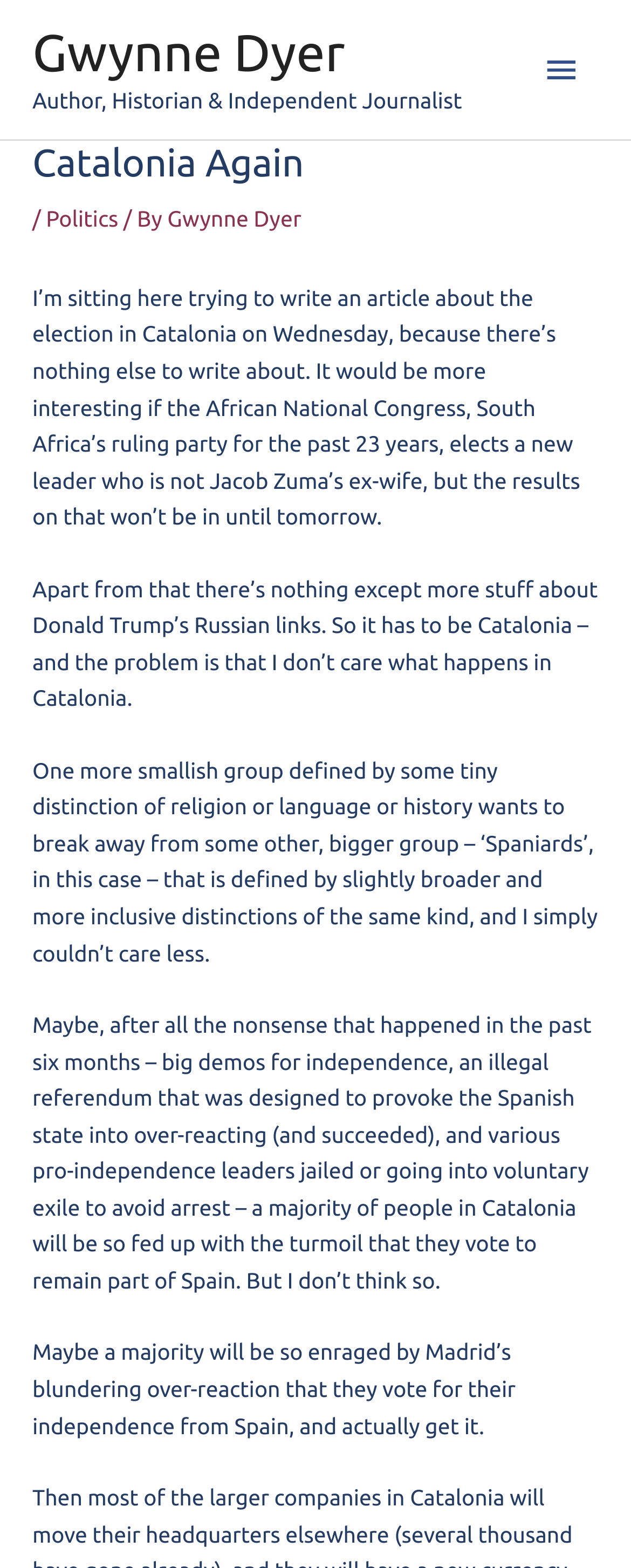Use a single word or phrase to answer the question: How many paragraphs are in the article?

5